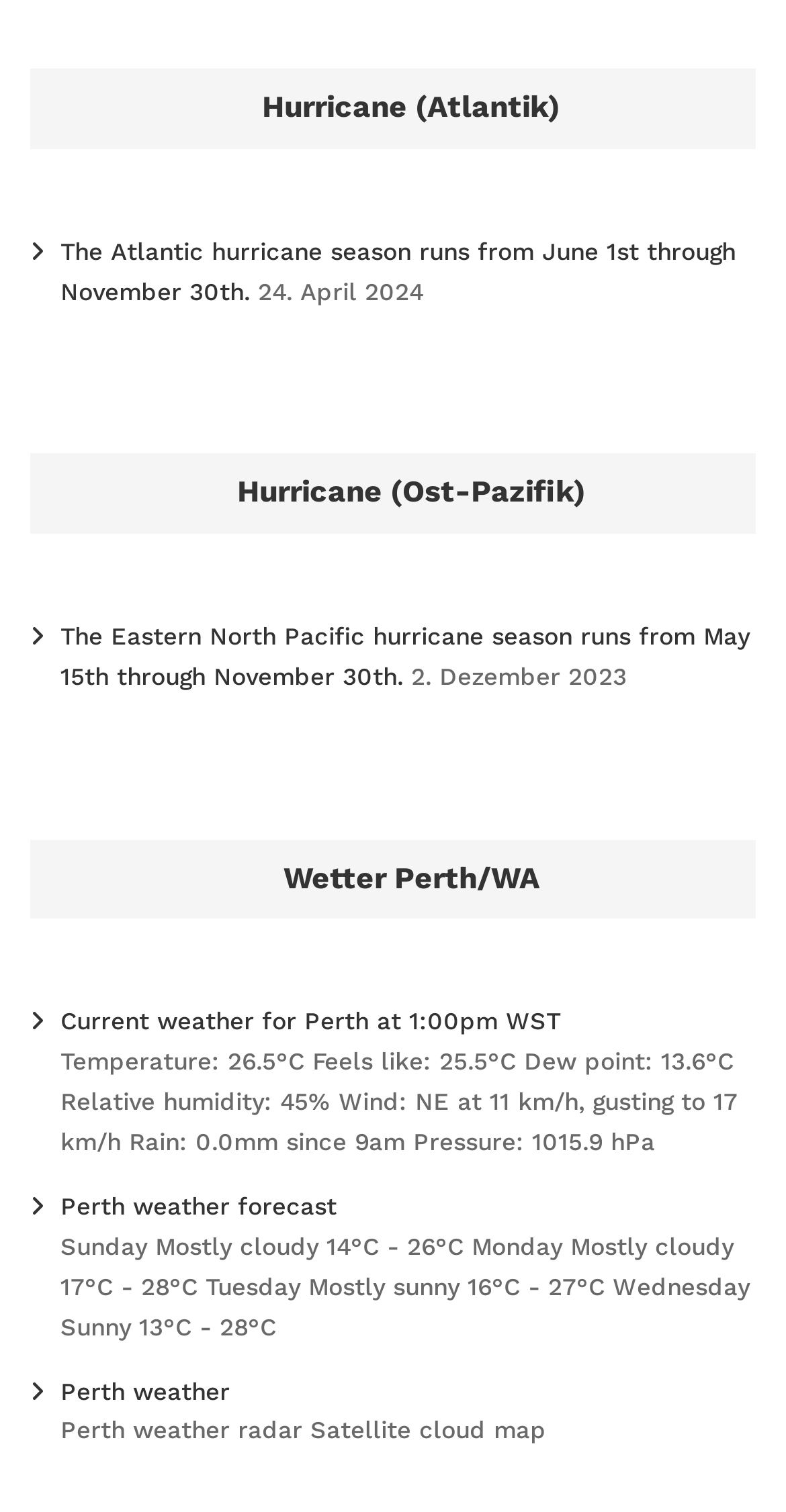Based on the image, give a detailed response to the question: How many hurricane seasons are listed?

I counted the number of headings that mention 'hurricane season', which are 'RSS Hurricane (Atlantik)' and 'RSS Hurricane (Ost-Pazifik)'. Therefore, there are 2 hurricane seasons listed.